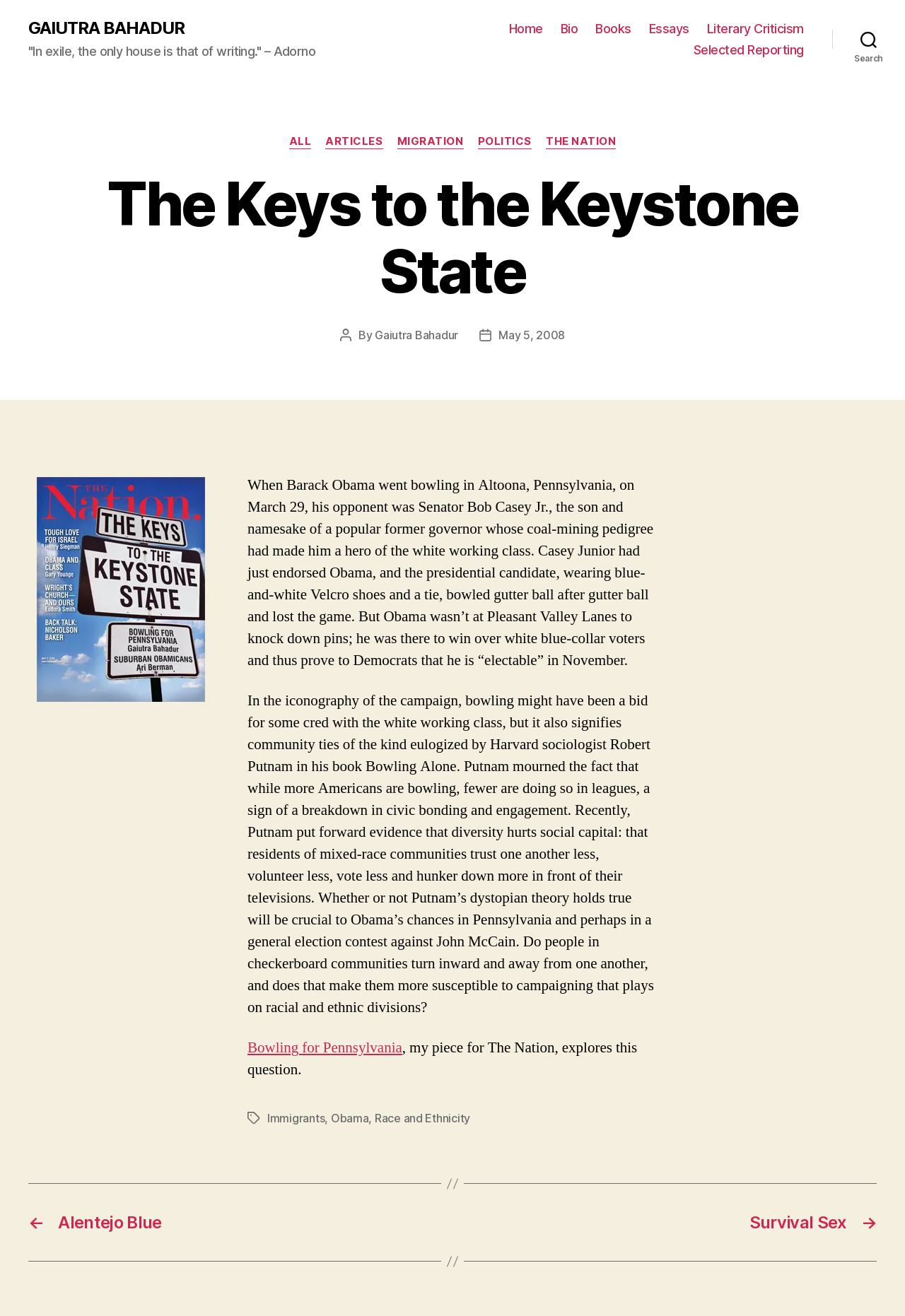Find the bounding box coordinates of the clickable area required to complete the following action: "Click on the 'Home' link".

[0.562, 0.016, 0.6, 0.028]